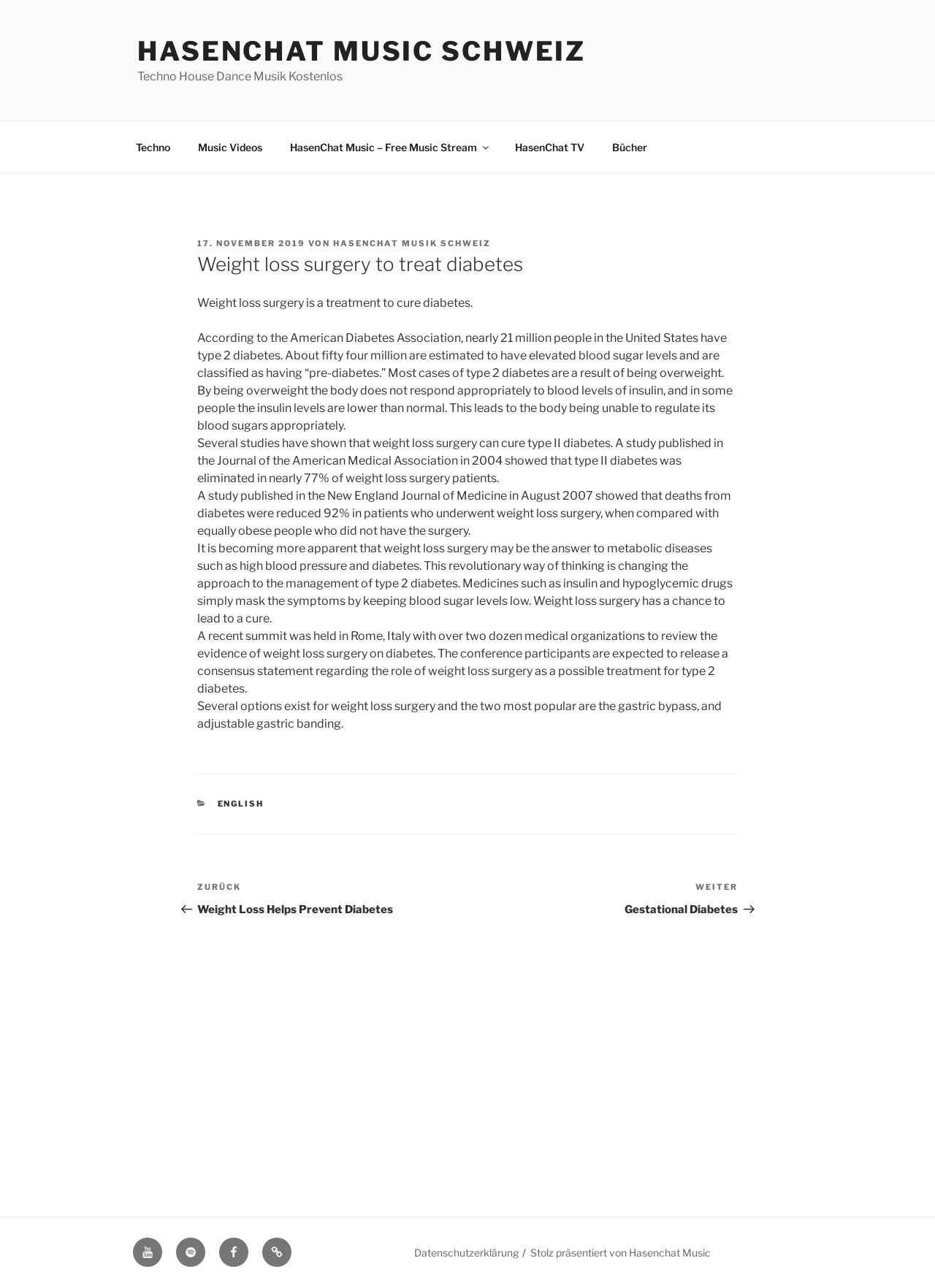Using the information in the image, give a detailed answer to the following question: What is the topic of the article?

The topic of the article can be determined by reading the heading 'Weight loss surgery to treat diabetes' and the subsequent paragraphs that discuss the relationship between weight loss surgery and diabetes.